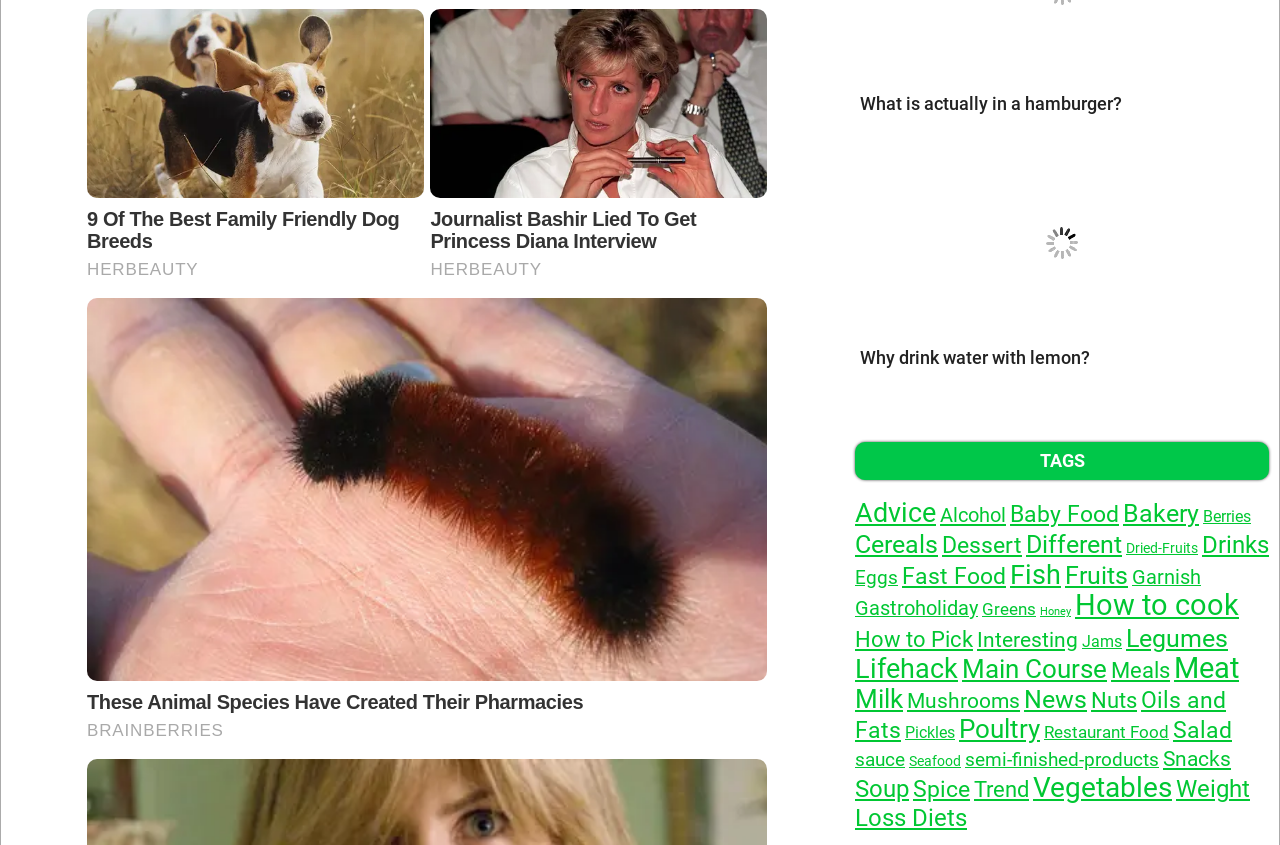What is the topic of the article with the heading 'What is actually in a hamburger?'
Please provide a single word or phrase answer based on the image.

Hamburger